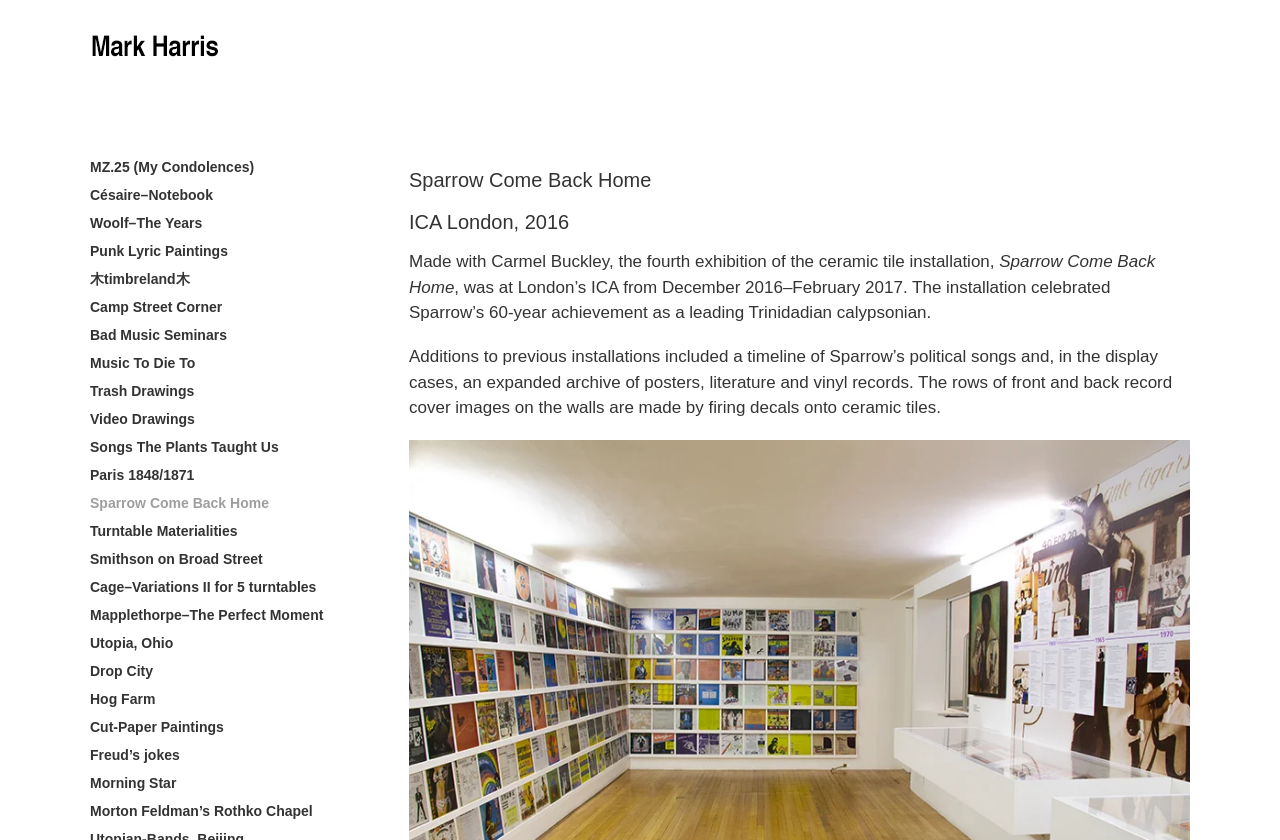Identify the bounding box coordinates of the section that should be clicked to achieve the task described: "Explore MZ.25 (My Condolences) link".

[0.07, 0.189, 0.199, 0.208]